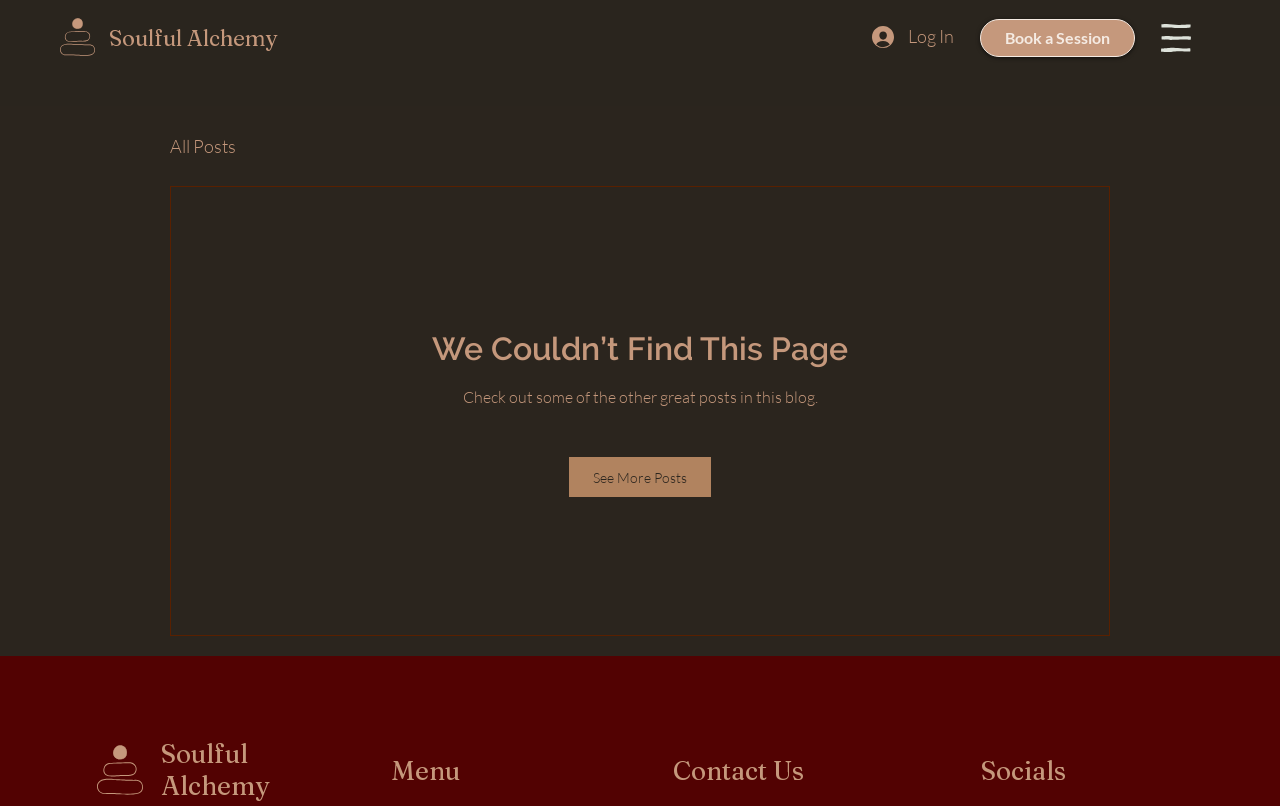Please reply to the following question using a single word or phrase: 
What is the last menu item in the footer?

Socials